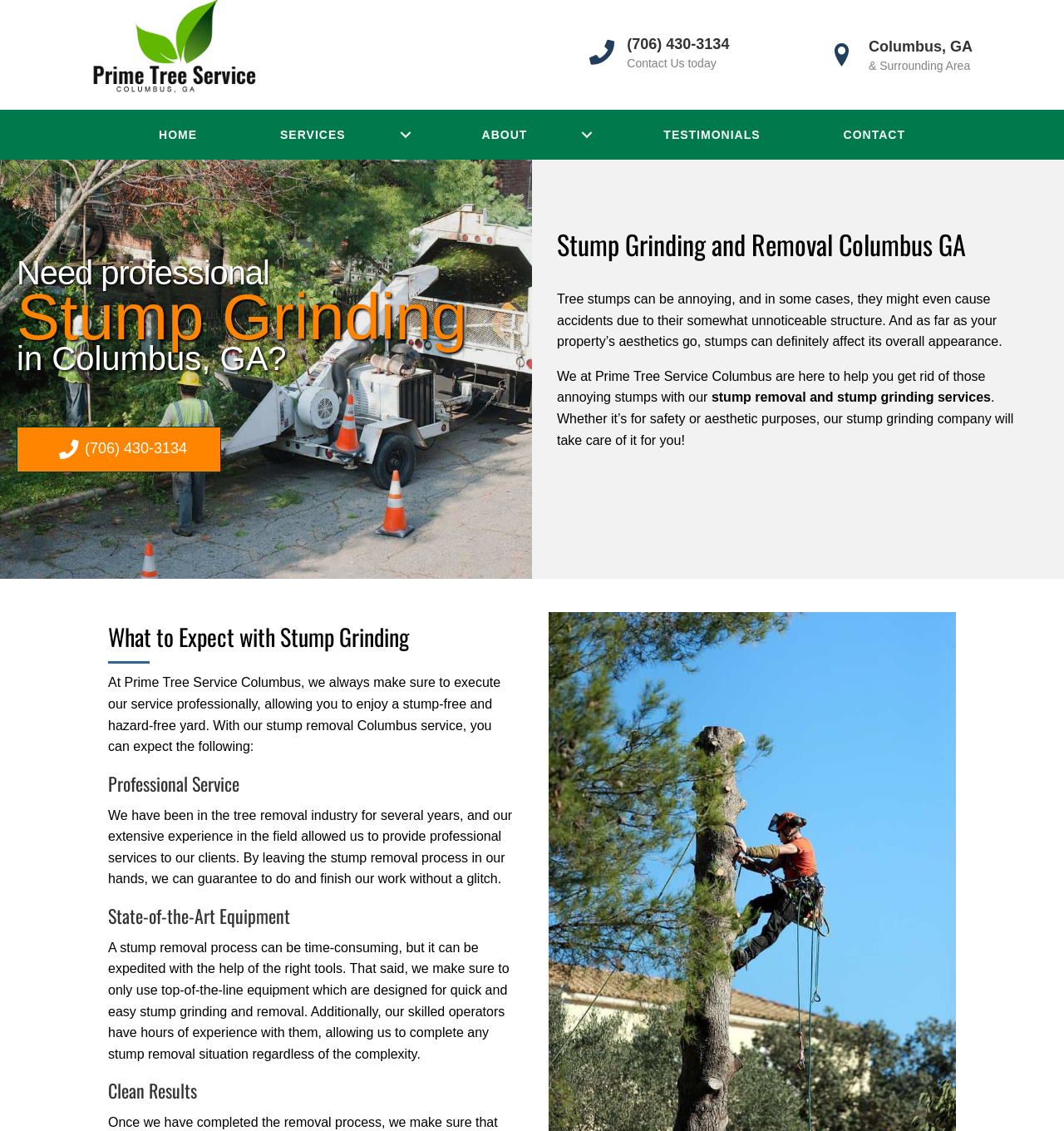What services does Prime Tree Service offer?
Using the image as a reference, give an elaborate response to the question.

The services offered by Prime Tree Service can be inferred from the text on the webpage, which mentions 'stump removal and stump grinding services' as part of their offerings.